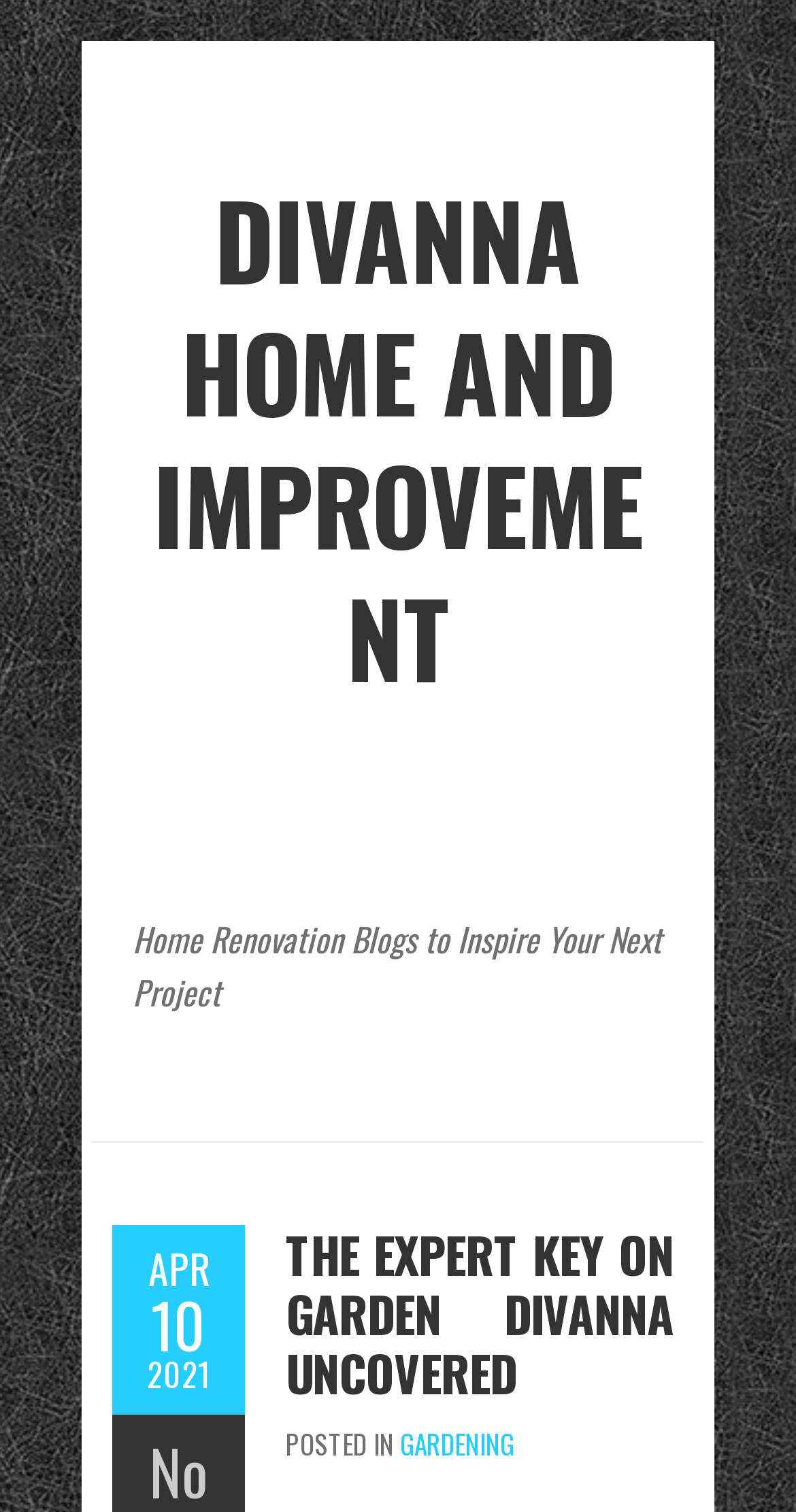Identify the bounding box coordinates for the UI element described as: "Divanna Home and Improvement".

[0.167, 0.113, 0.833, 0.464]